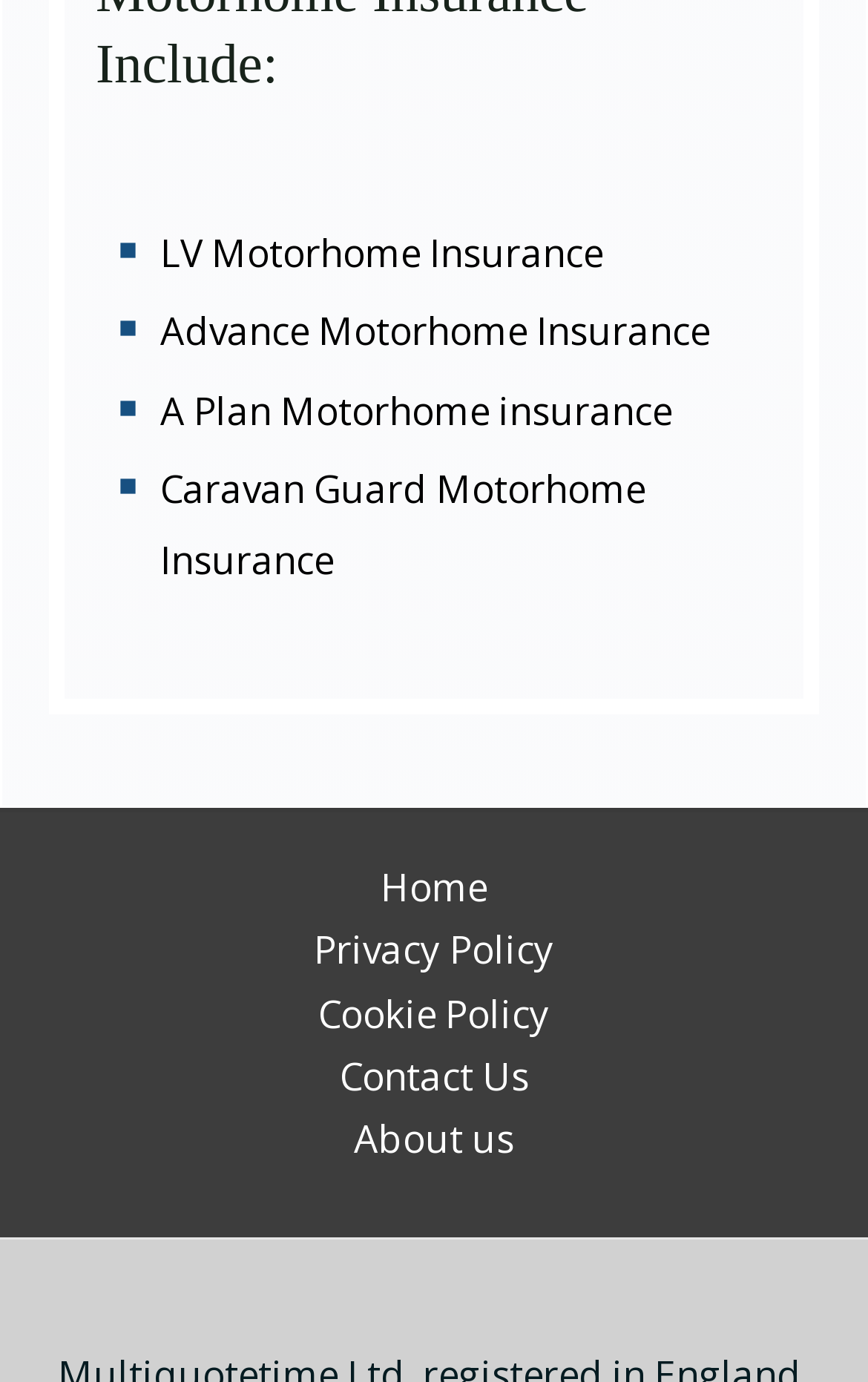Find the bounding box coordinates for the HTML element described in this sentence: "Advance Motorhome Insurance". Provide the coordinates as four float numbers between 0 and 1, in the format [left, top, right, bottom].

[0.185, 0.221, 0.818, 0.258]